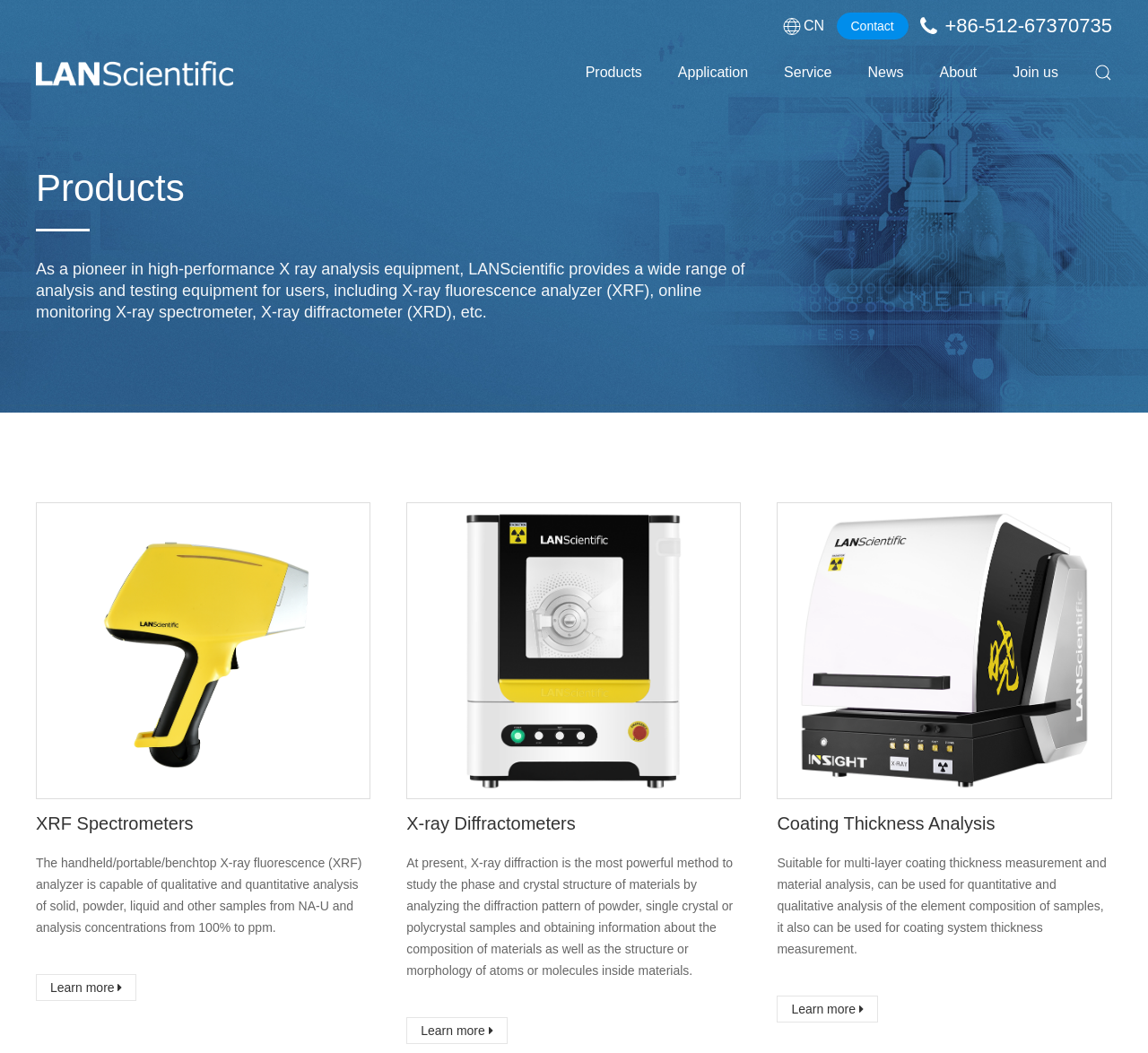Indicate the bounding box coordinates of the clickable region to achieve the following instruction: "View X-ray Diffractometers."

[0.354, 0.966, 0.442, 0.991]